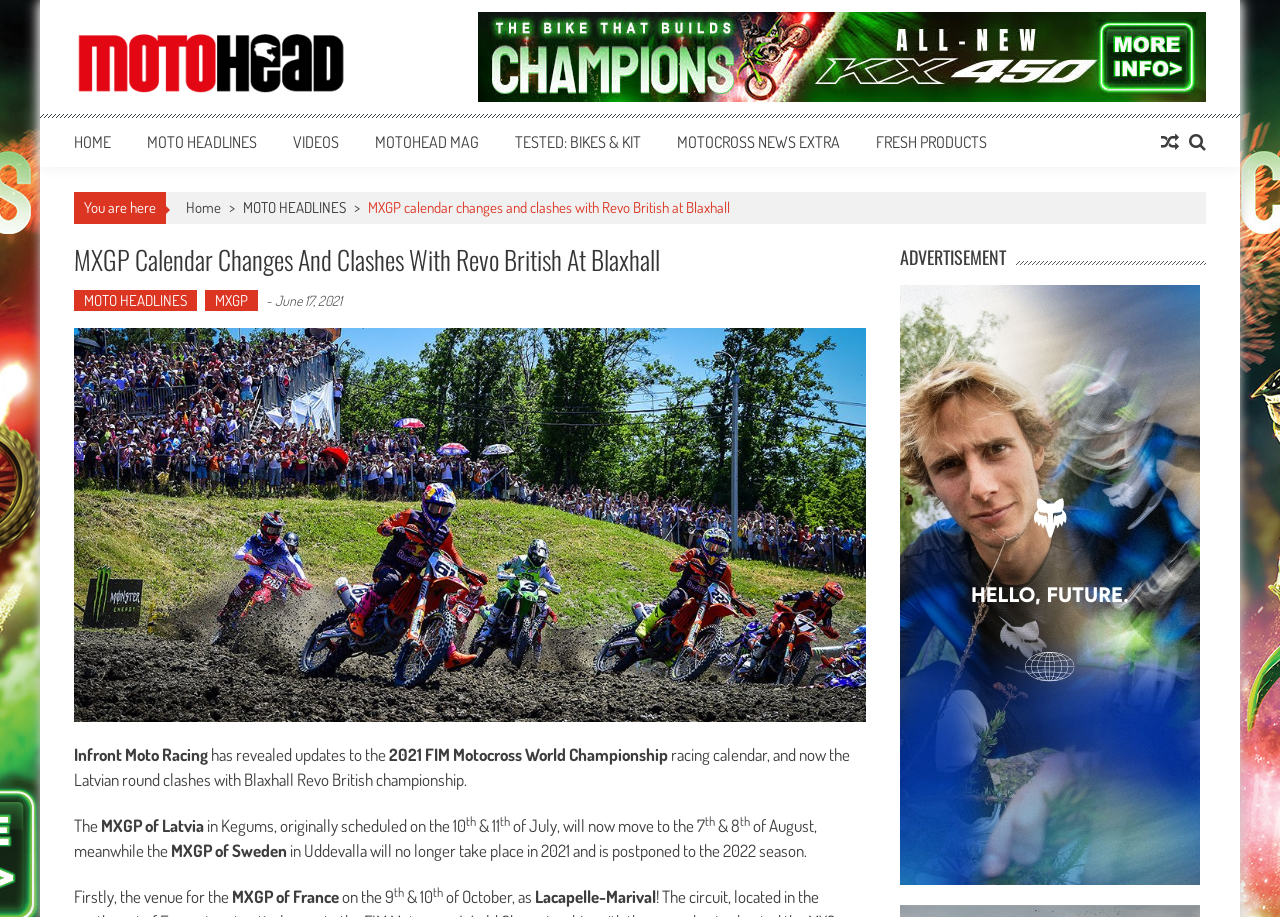Pinpoint the bounding box coordinates of the area that must be clicked to complete this instruction: "Click MotoHead logo".

[0.058, 0.031, 0.273, 0.109]